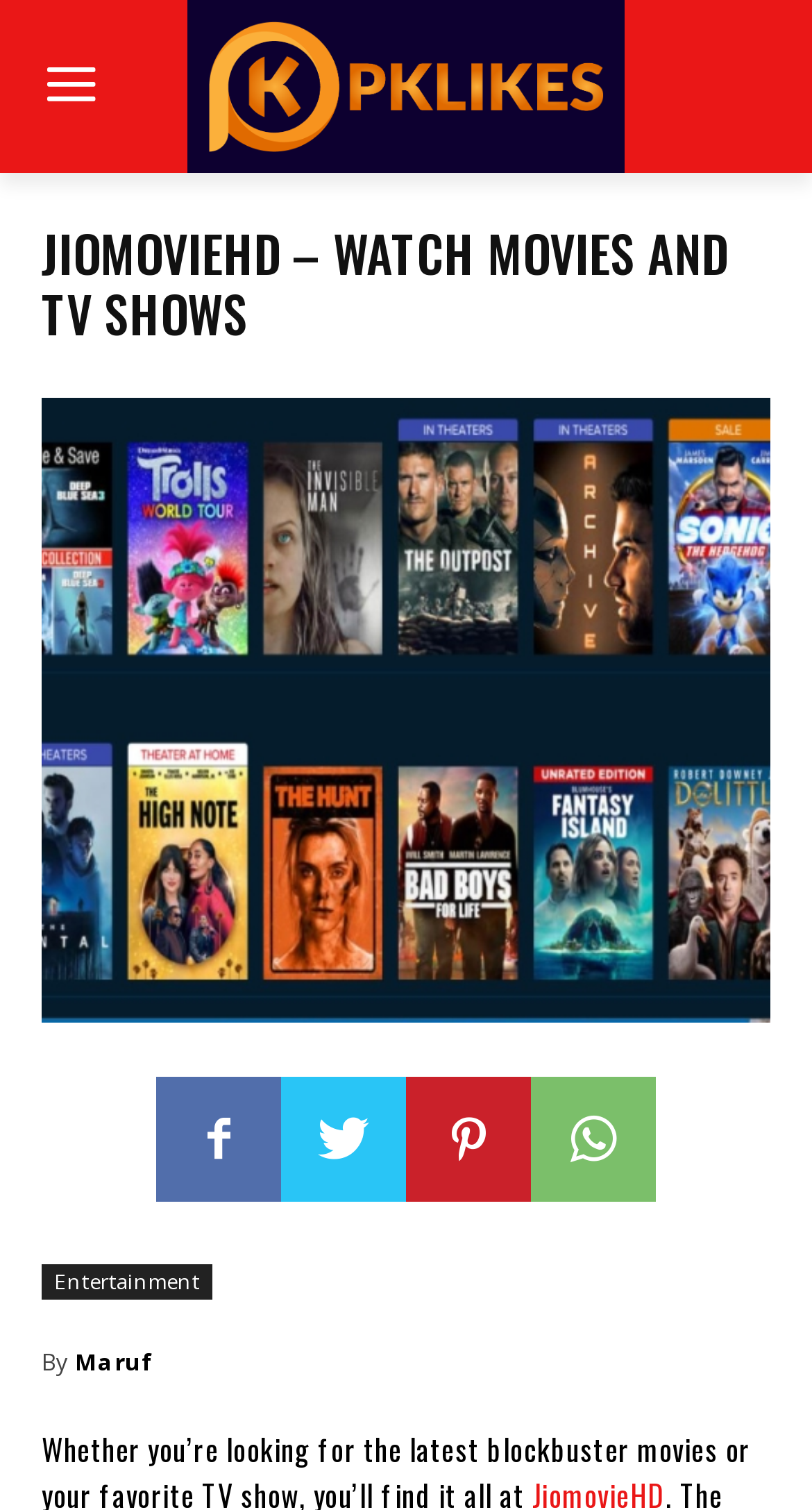Provide a one-word or short-phrase answer to the question:
What is the category of the content on this website?

Entertainment